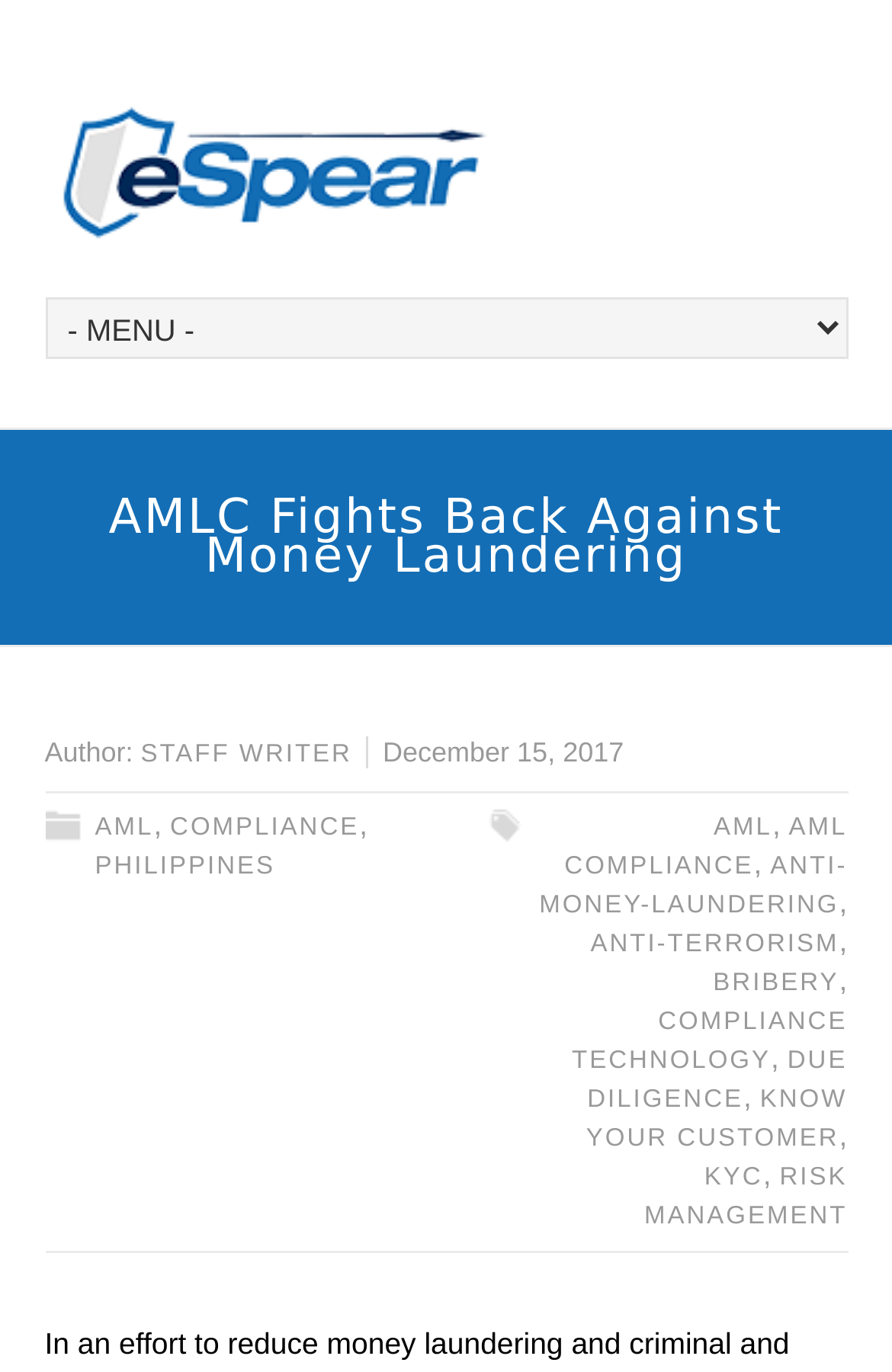What is the date of the article?
Please provide a single word or phrase as your answer based on the image.

December 15, 2017